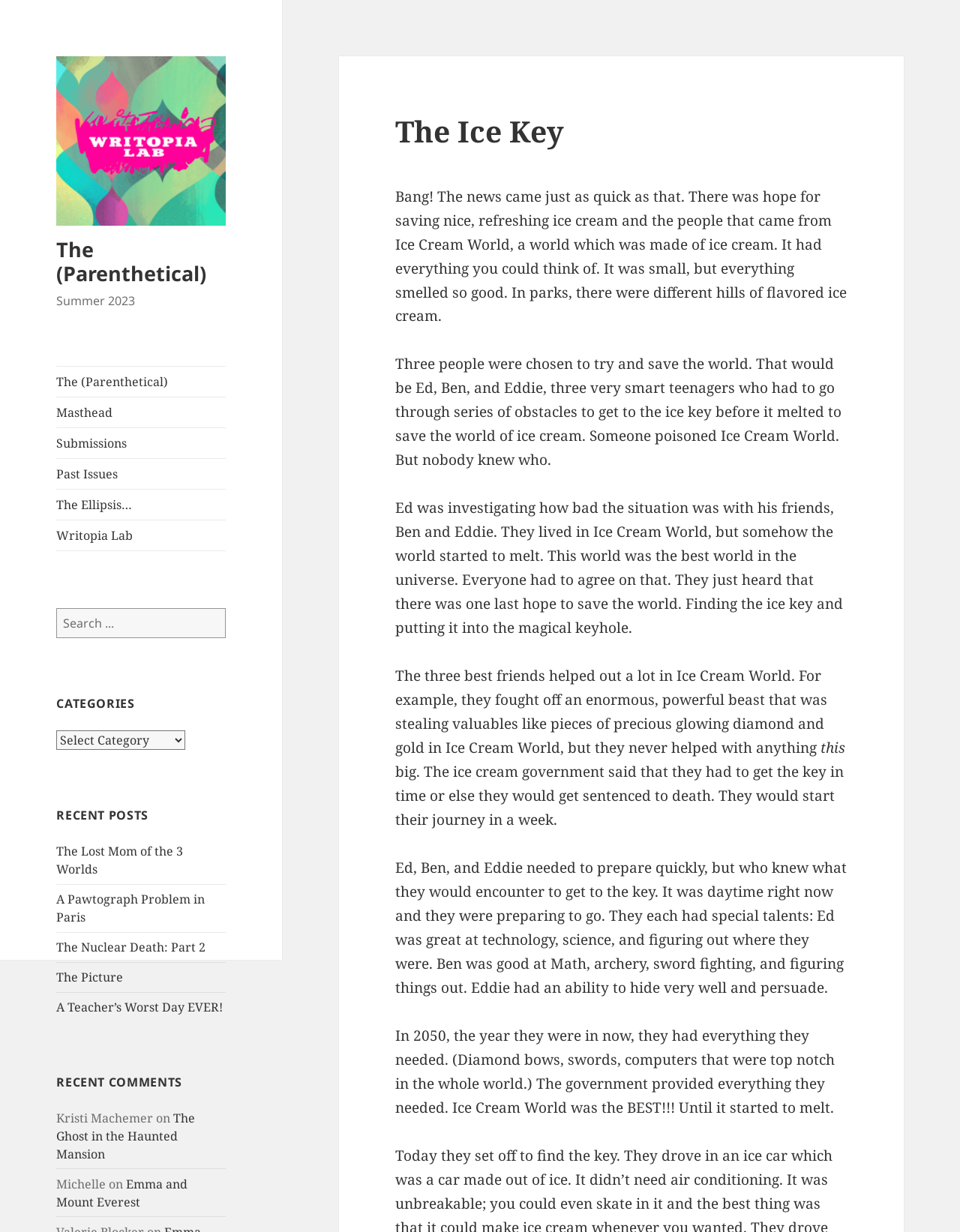Pinpoint the bounding box coordinates of the clickable element needed to complete the instruction: "Check recent comments". The coordinates should be provided as four float numbers between 0 and 1: [left, top, right, bottom].

[0.059, 0.871, 0.235, 0.885]